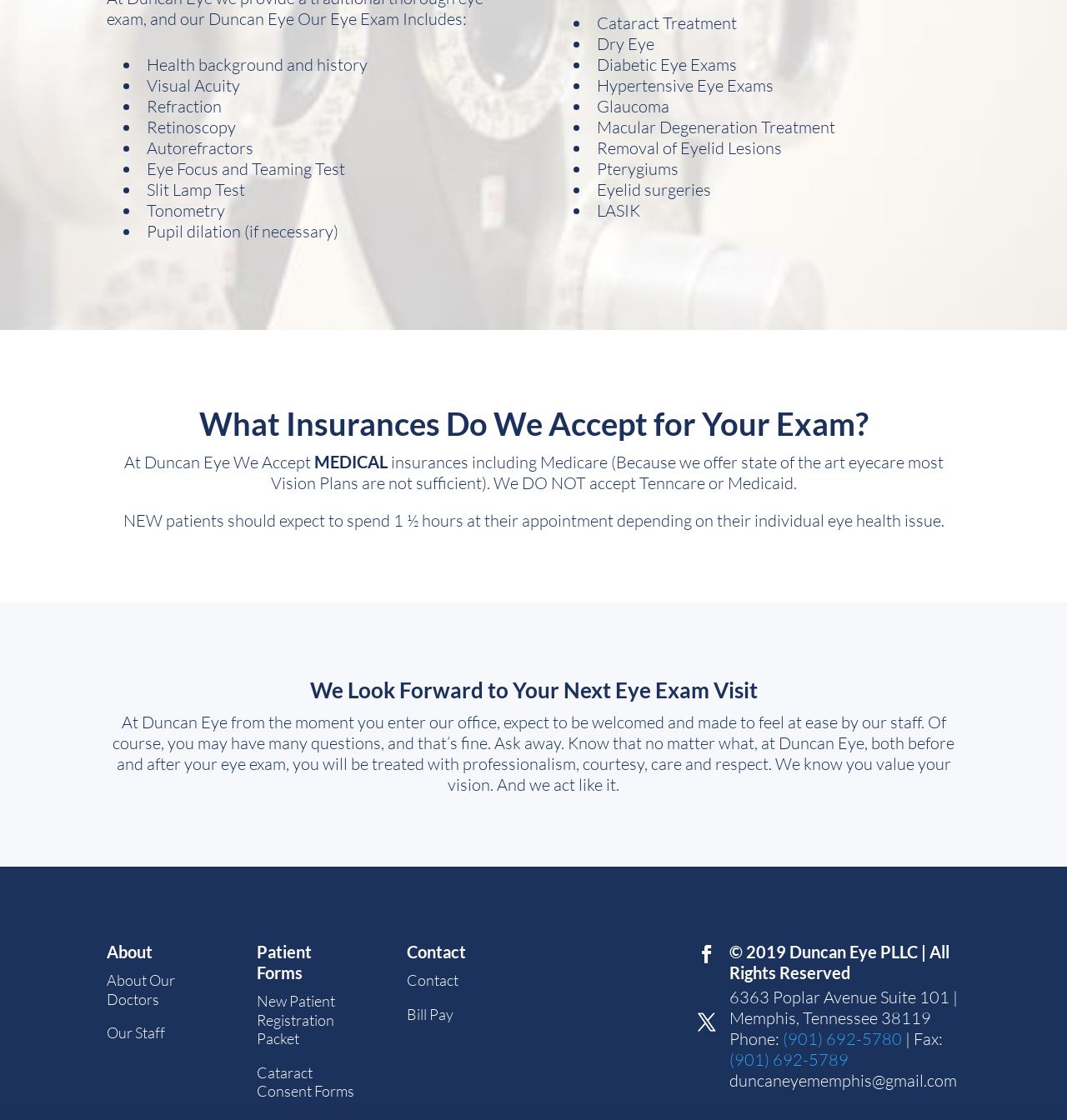Give a one-word or one-phrase response to the question: 
What is the expected duration for new patients' appointments?

1 ½ hours